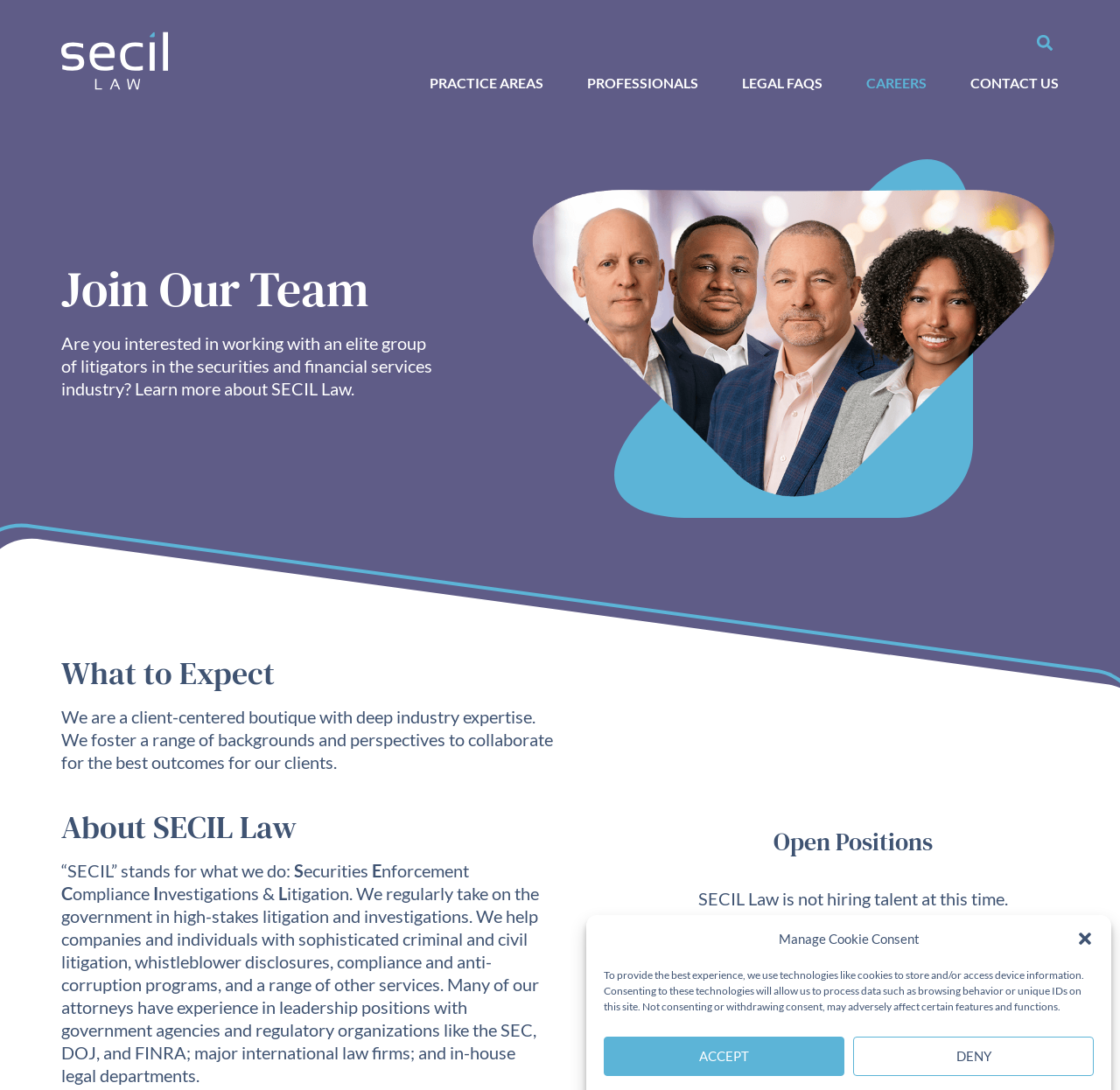Given the description of the UI element: "Legal FAQs", predict the bounding box coordinates in the form of [left, top, right, bottom], with each value being a float between 0 and 1.

[0.662, 0.068, 0.734, 0.084]